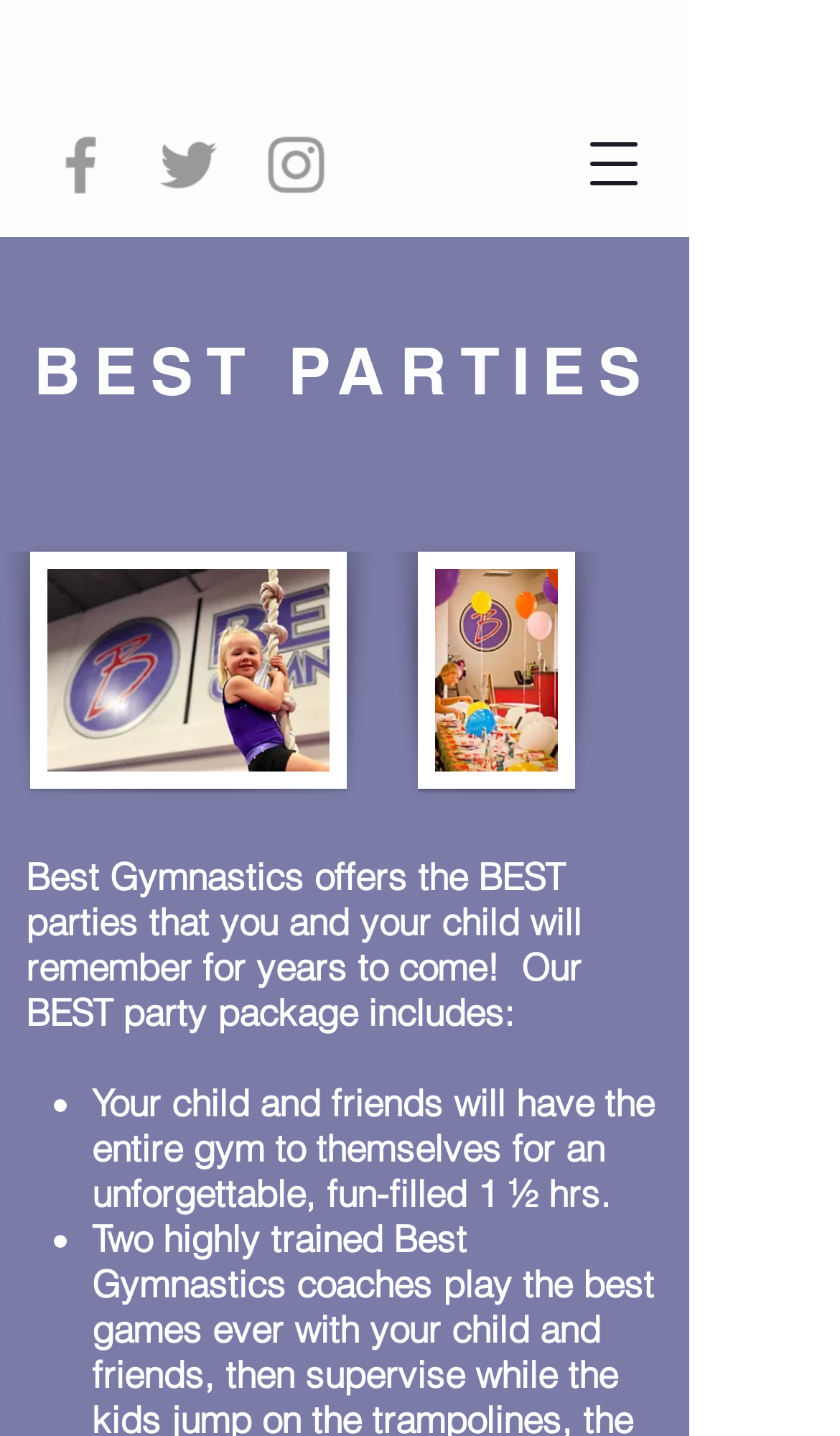How long does the party last?
Based on the content of the image, thoroughly explain and answer the question.

The static text mentions that the party package includes 'an unforgettable, fun-filled 1 ½ hrs.'. This indicates that the party lasts for 1 hour and 30 minutes.